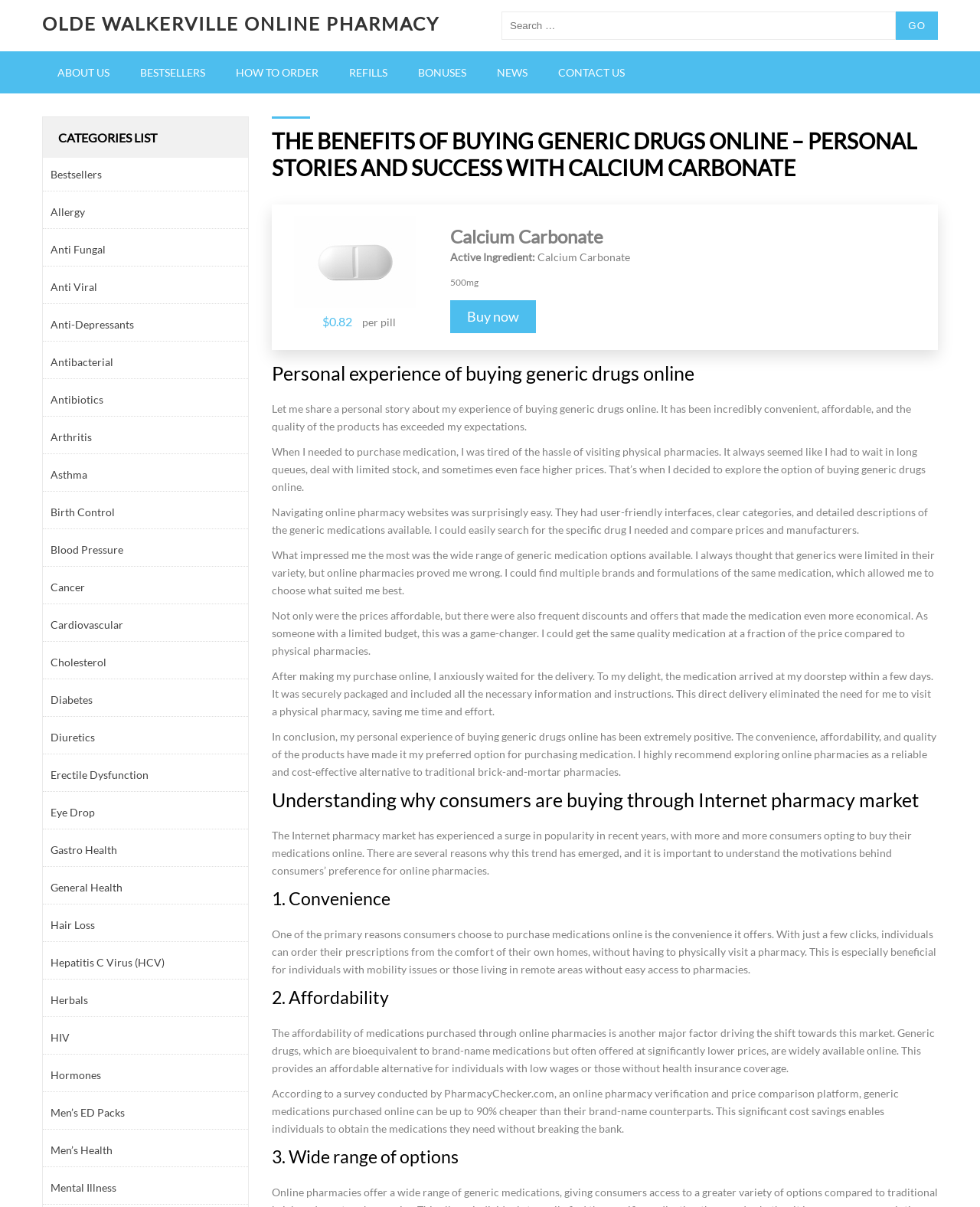Please determine the bounding box coordinates of the element's region to click in order to carry out the following instruction: "Explore the ABOUT US page". The coordinates should be four float numbers between 0 and 1, i.e., [left, top, right, bottom].

[0.043, 0.043, 0.127, 0.077]